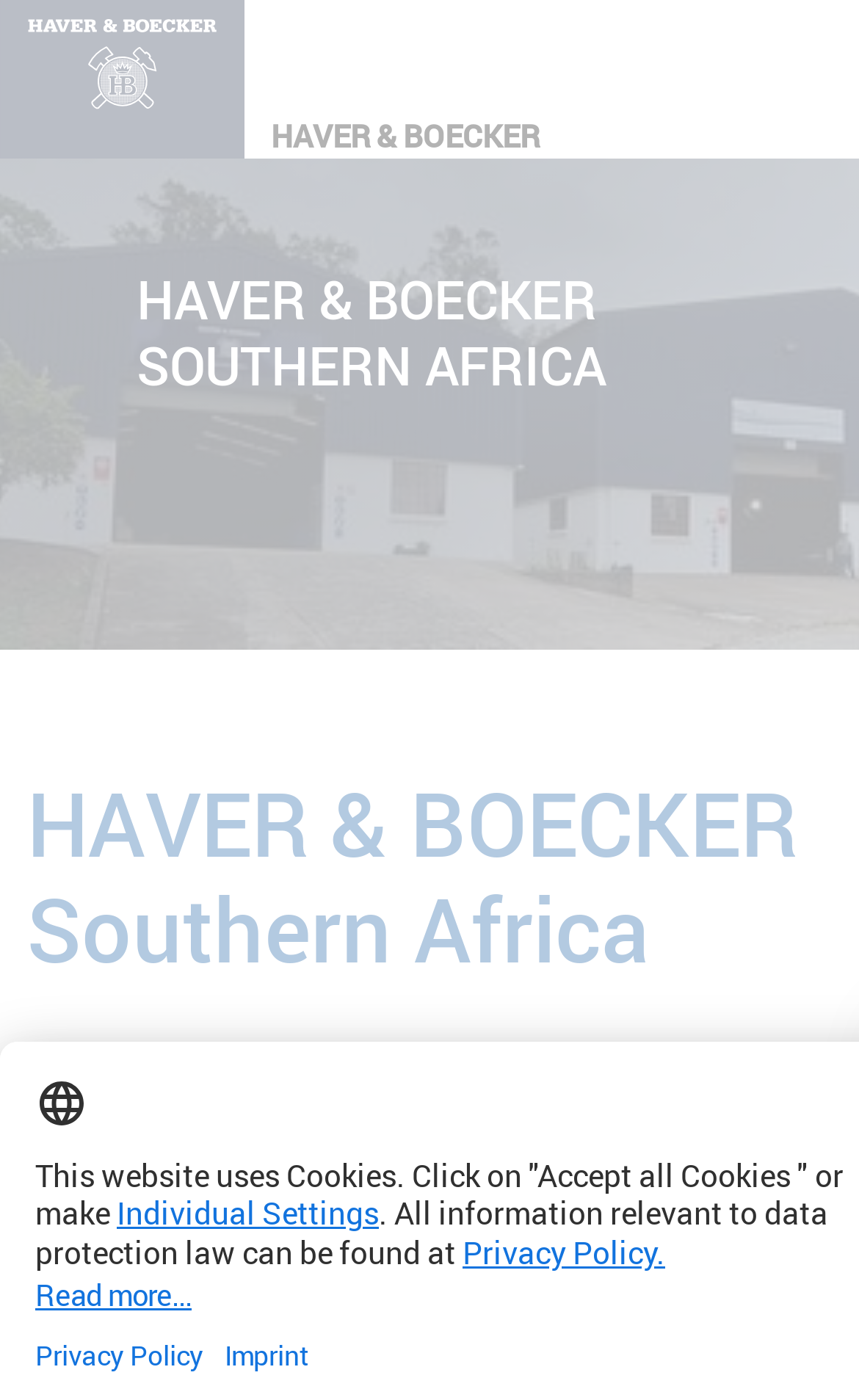Give a one-word or one-phrase response to the question:
What is the company name displayed on the webpage?

HAVER & BOECKER